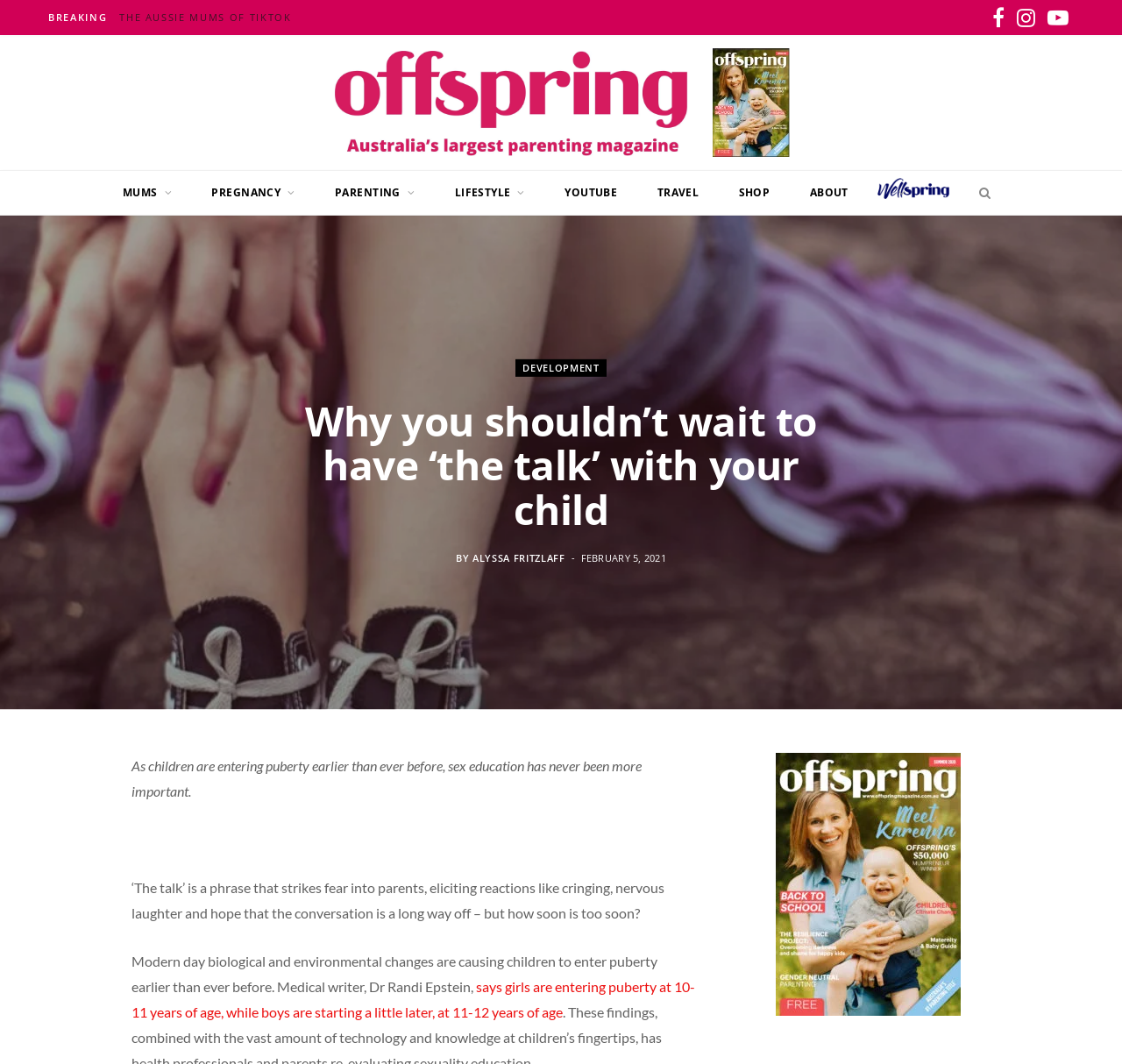Determine the bounding box coordinates for the UI element described. Format the coordinates as (top-left x, top-left y, bottom-right x, bottom-right y) and ensure all values are between 0 and 1. Element description: February 5, 2021

[0.518, 0.518, 0.594, 0.531]